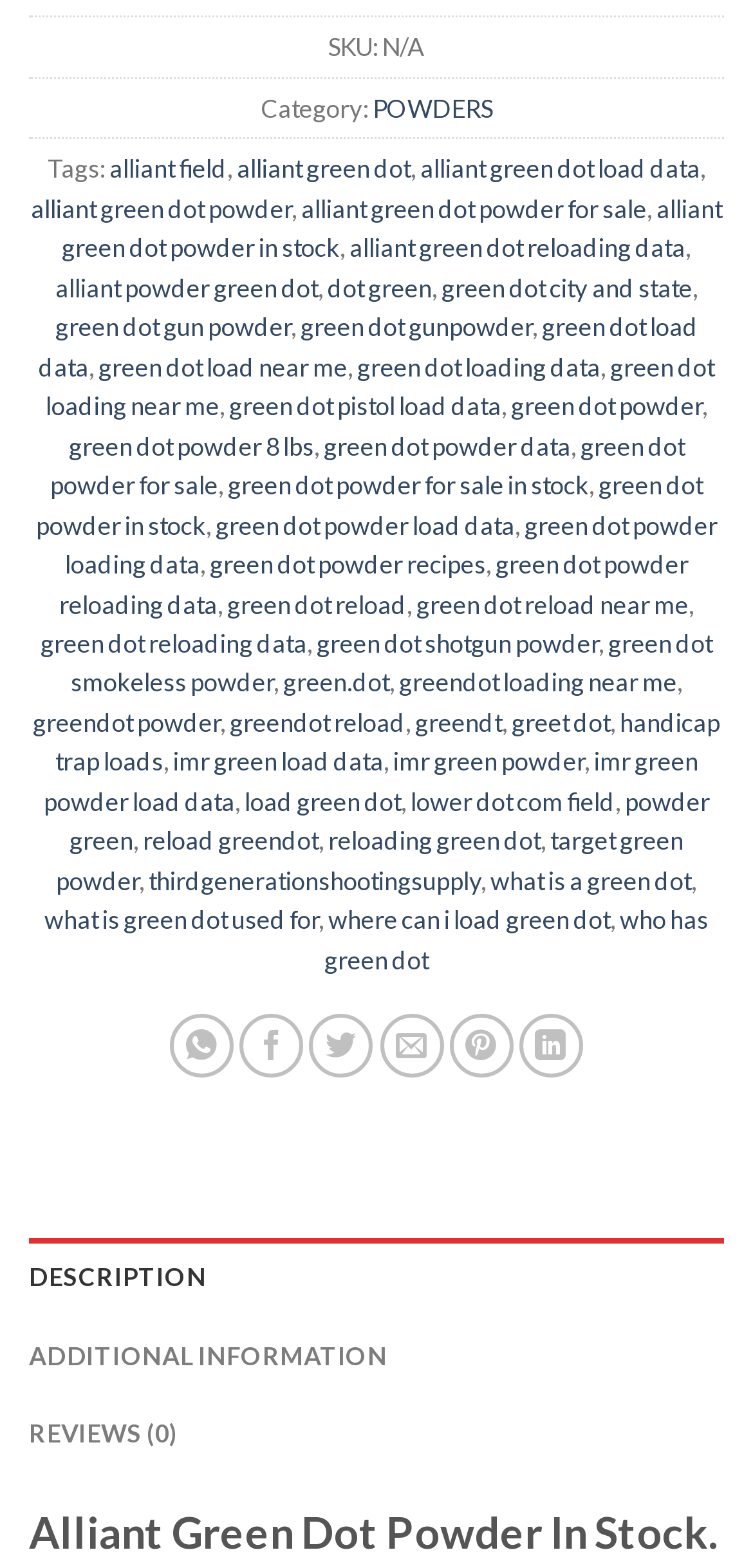Based on the image, please respond to the question with as much detail as possible:
Is the product's SKU available?

I found a StaticText element with the text 'SKU:' and a StaticText element with the text 'N/A' next to it, indicating that the product's SKU is not available.